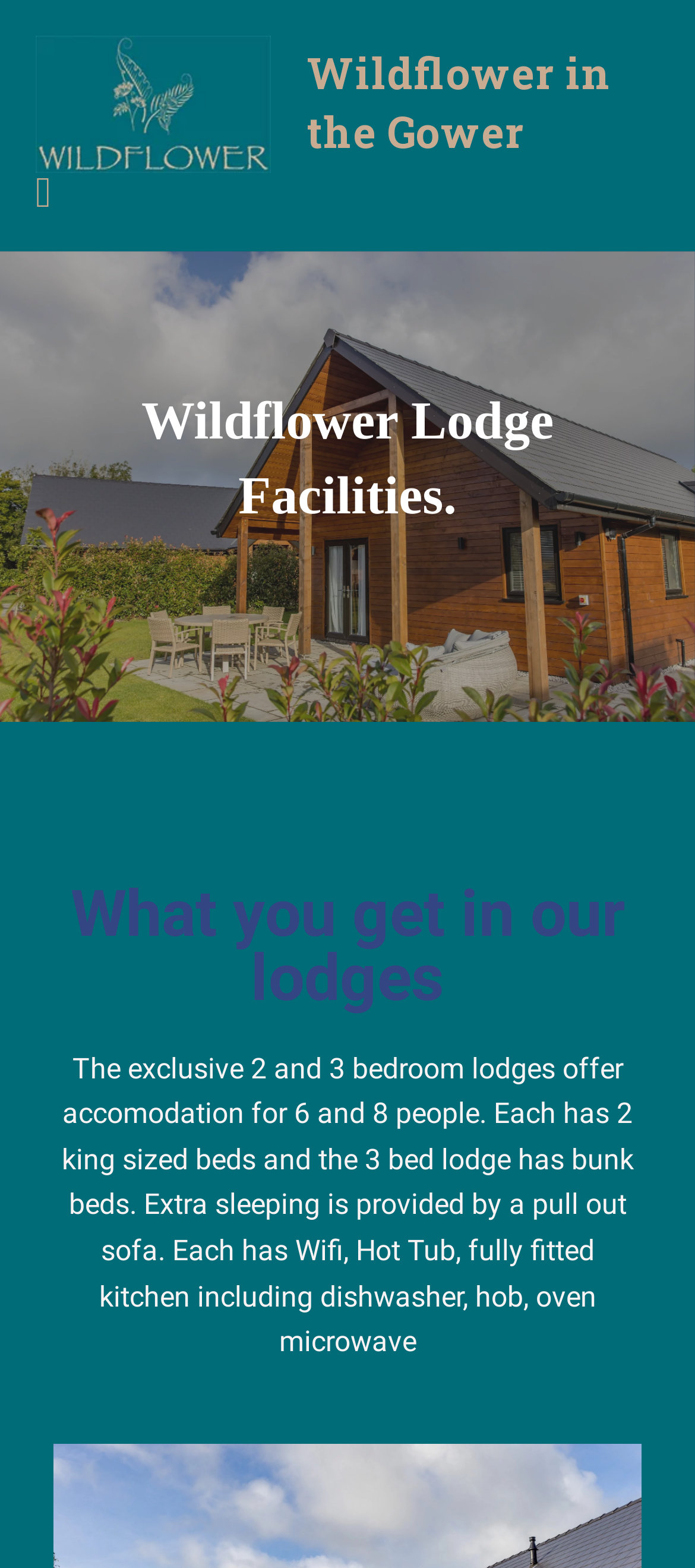What is included in the fully fitted kitchen?
Refer to the image and provide a detailed answer to the question.

The webpage mentions that each lodge has a fully fitted kitchen including dishwasher, hob, oven, and microwave.